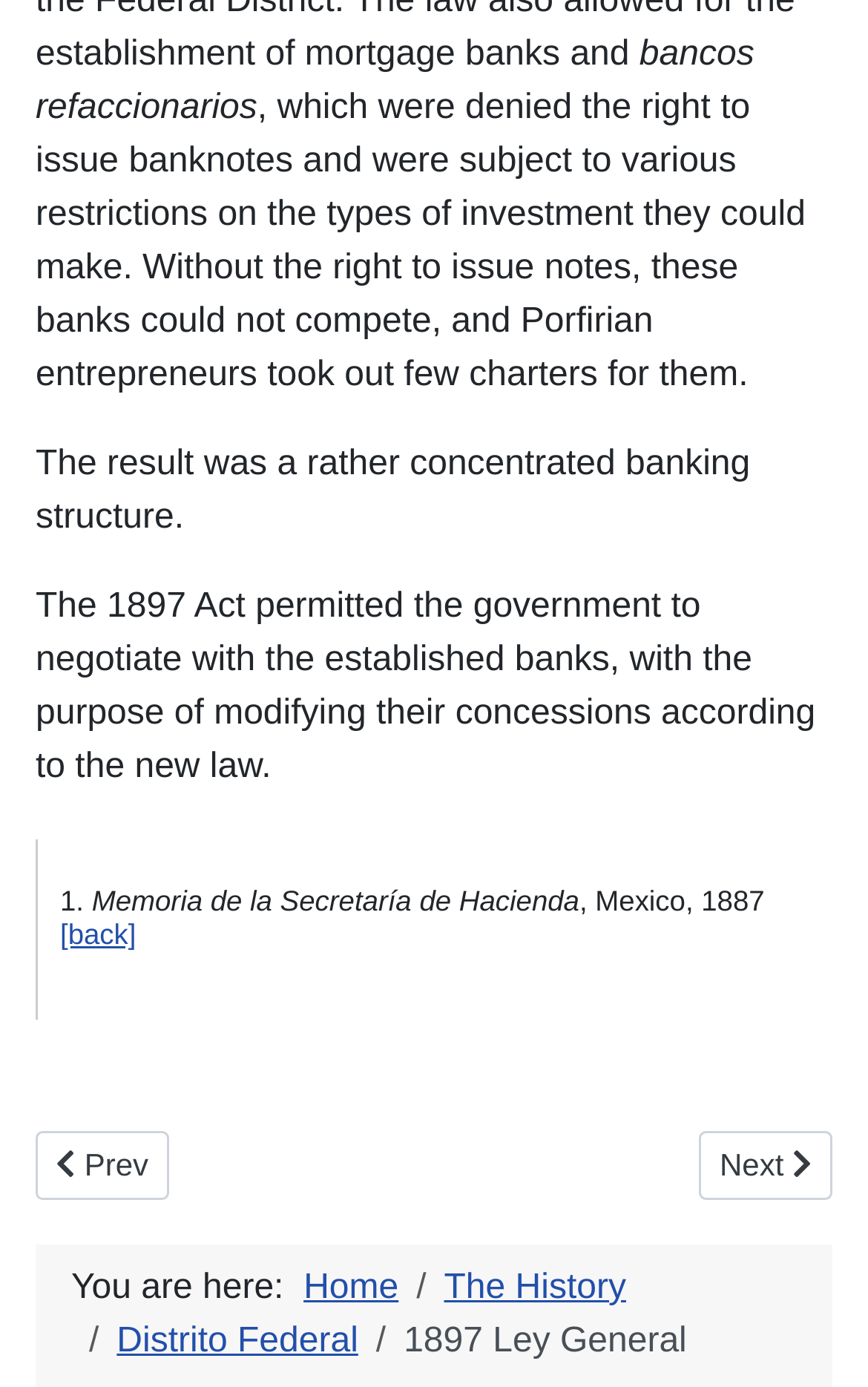Use a single word or phrase to answer the question: What is the year mentioned in the article?

1887